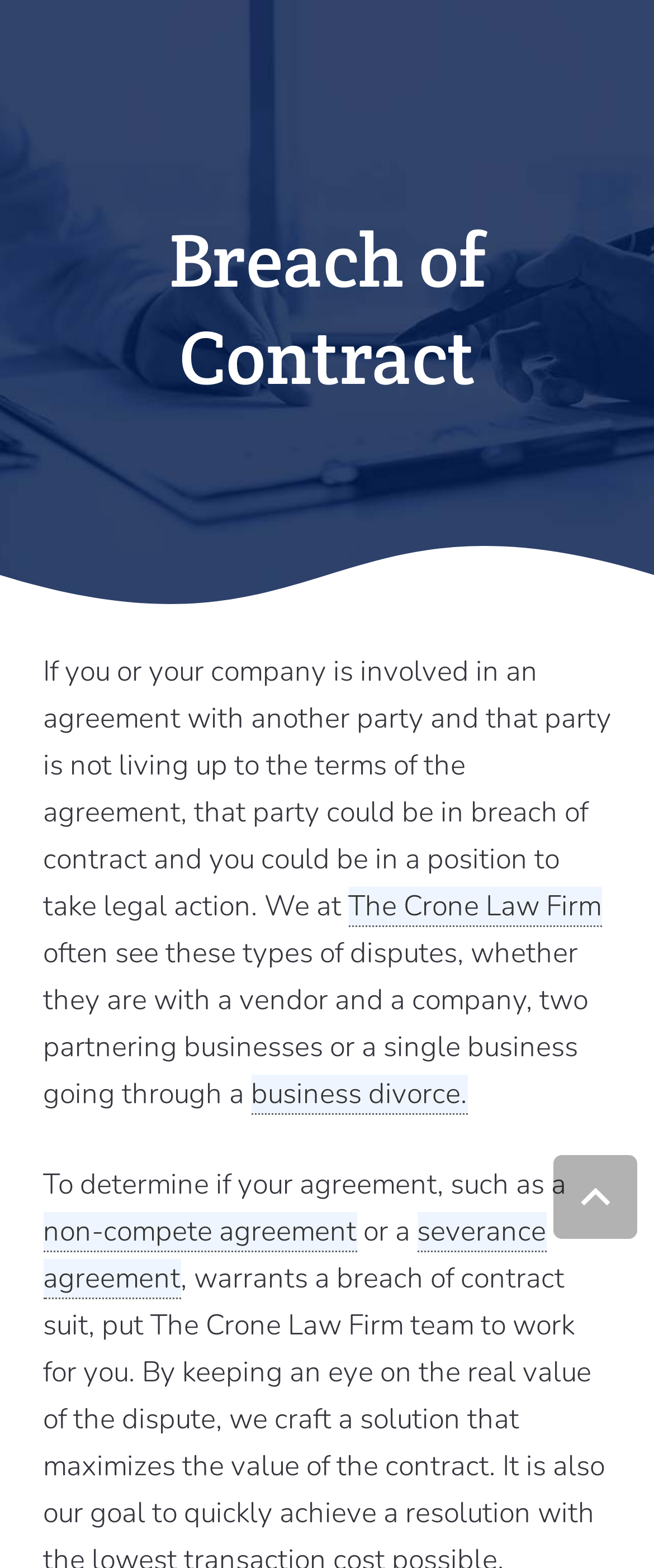Locate the UI element described by business divorce. and provide its bounding box coordinates. Use the format (top-left x, top-left y, bottom-right x, bottom-right y) with all values as floating point numbers between 0 and 1.

[0.383, 0.685, 0.714, 0.711]